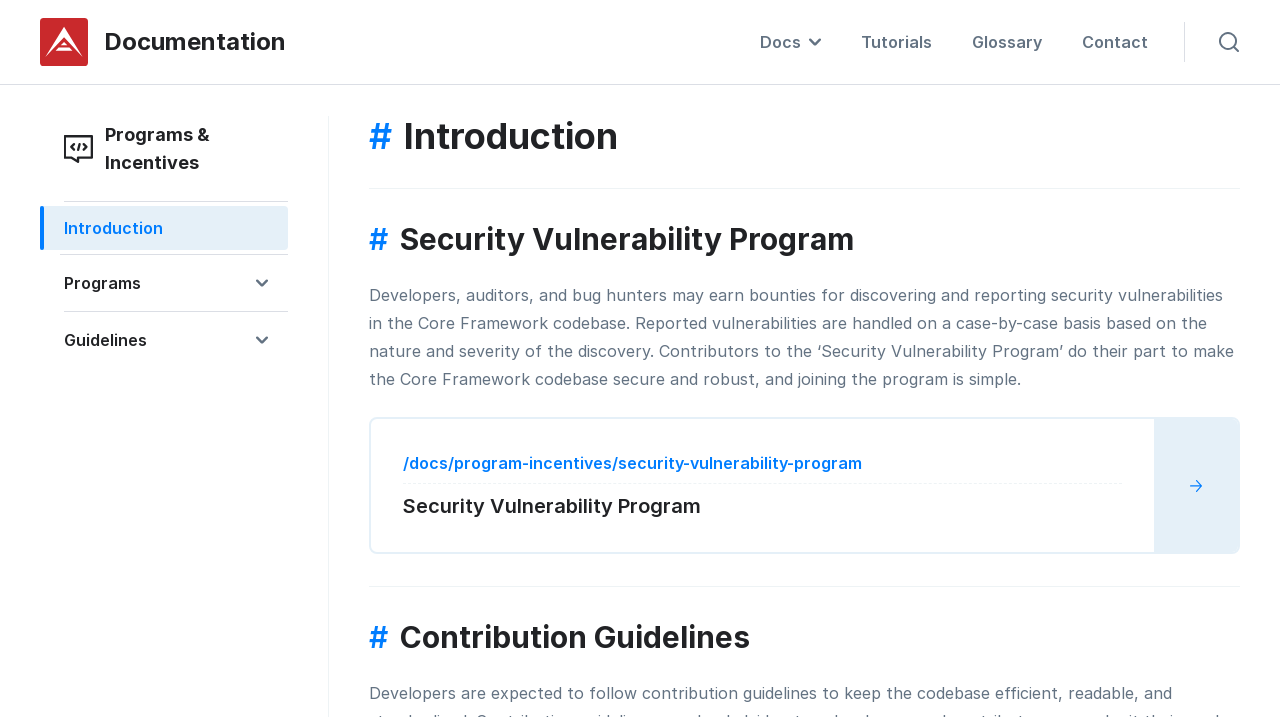Find the bounding box coordinates of the UI element according to this description: "parent_node: /docs/program-incentives/security-vulnerability-program".

[0.902, 0.584, 0.967, 0.77]